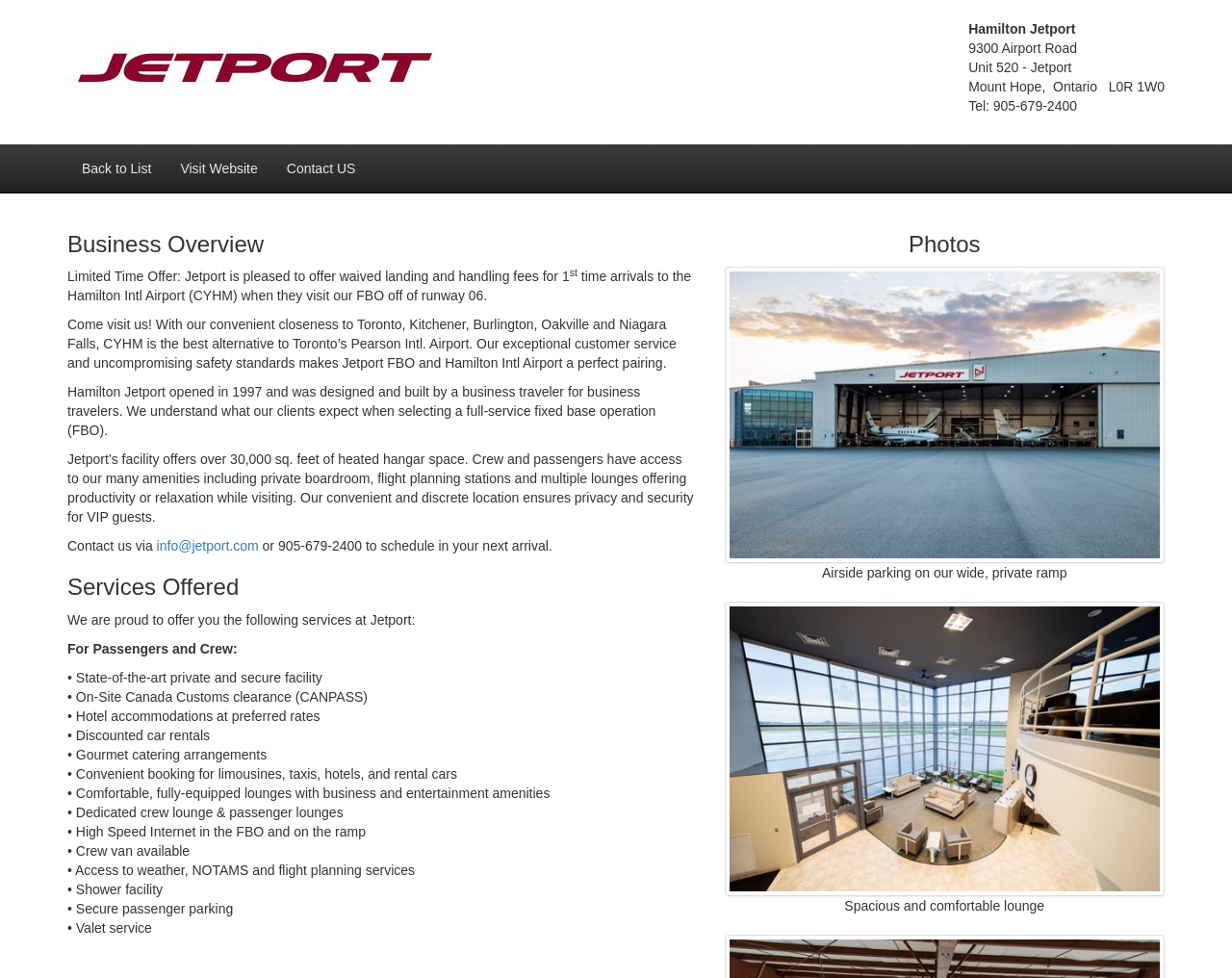Please provide a detailed answer to the question below based on the screenshot: 
What is the address of Hamilton Jetport?

I found the address by looking at the static text elements at the top of the webpage, which provide the address in a clear and concise format.